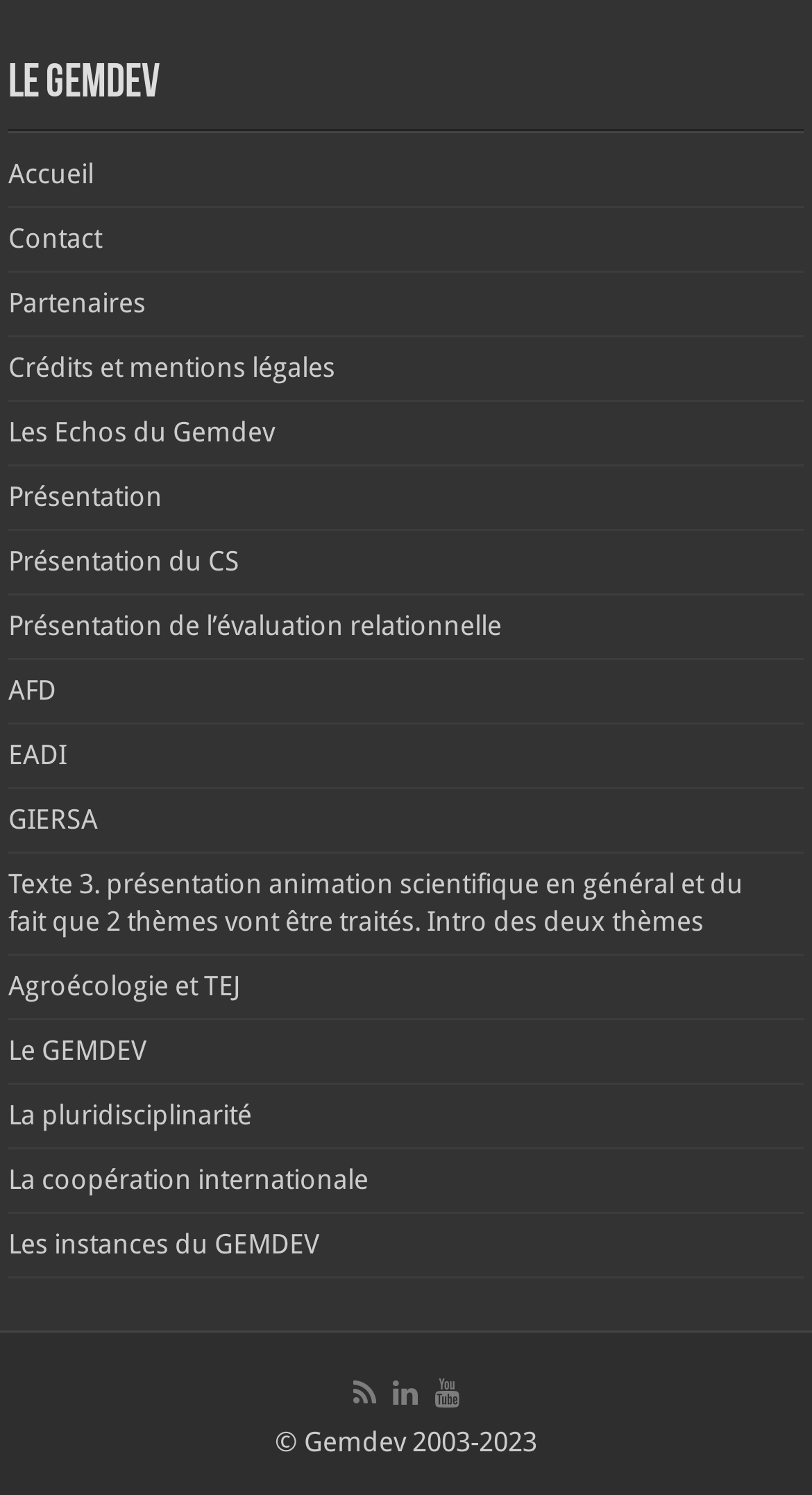What is the copyright year range of the website?
Using the information from the image, give a concise answer in one word or a short phrase.

2003-2023